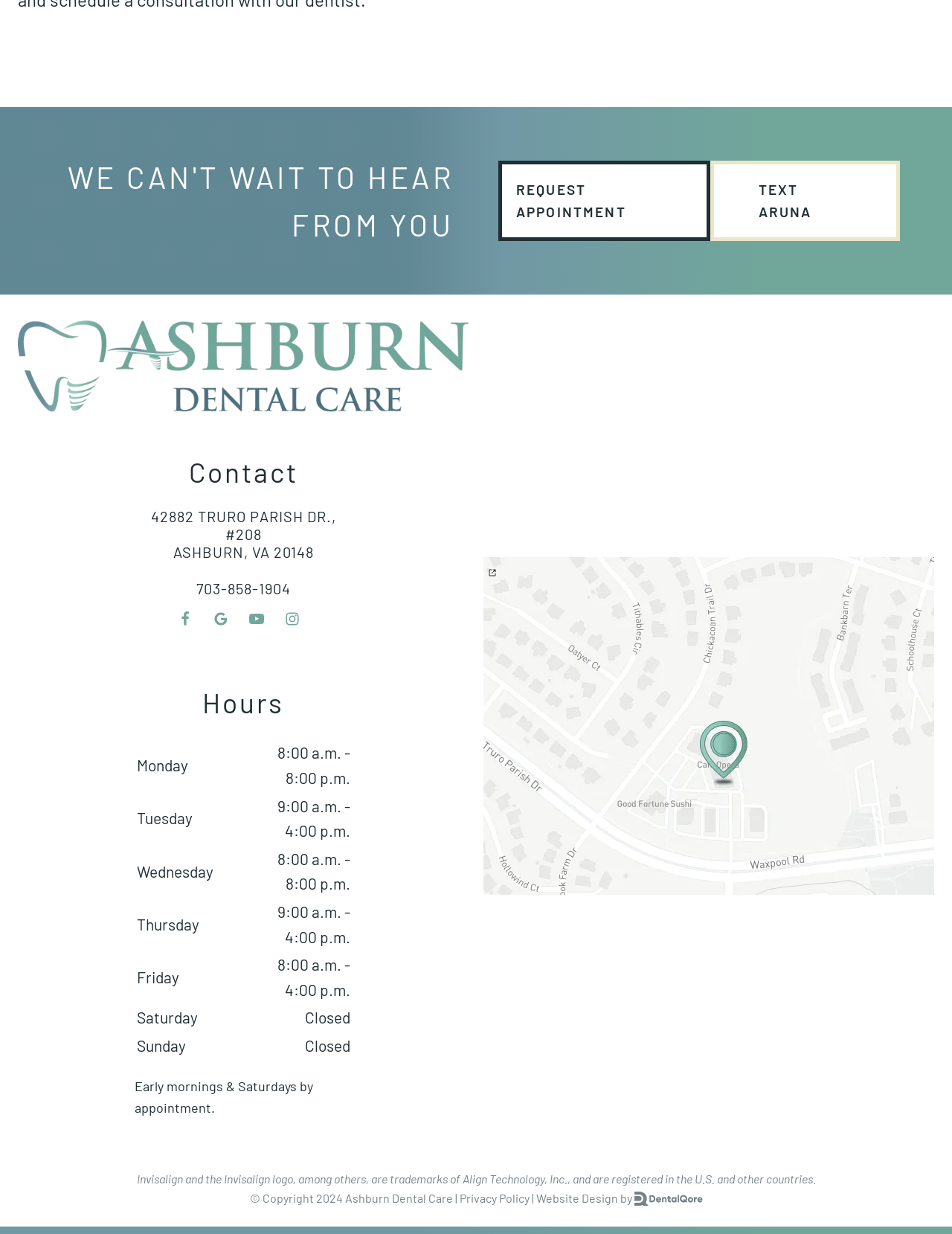Bounding box coordinates are given in the format (top-left x, top-left y, bottom-right x, bottom-right y). All values should be floating point numbers between 0 and 1. Provide the bounding box coordinate for the UI element described as: 703-858-1904

[0.206, 0.47, 0.305, 0.484]